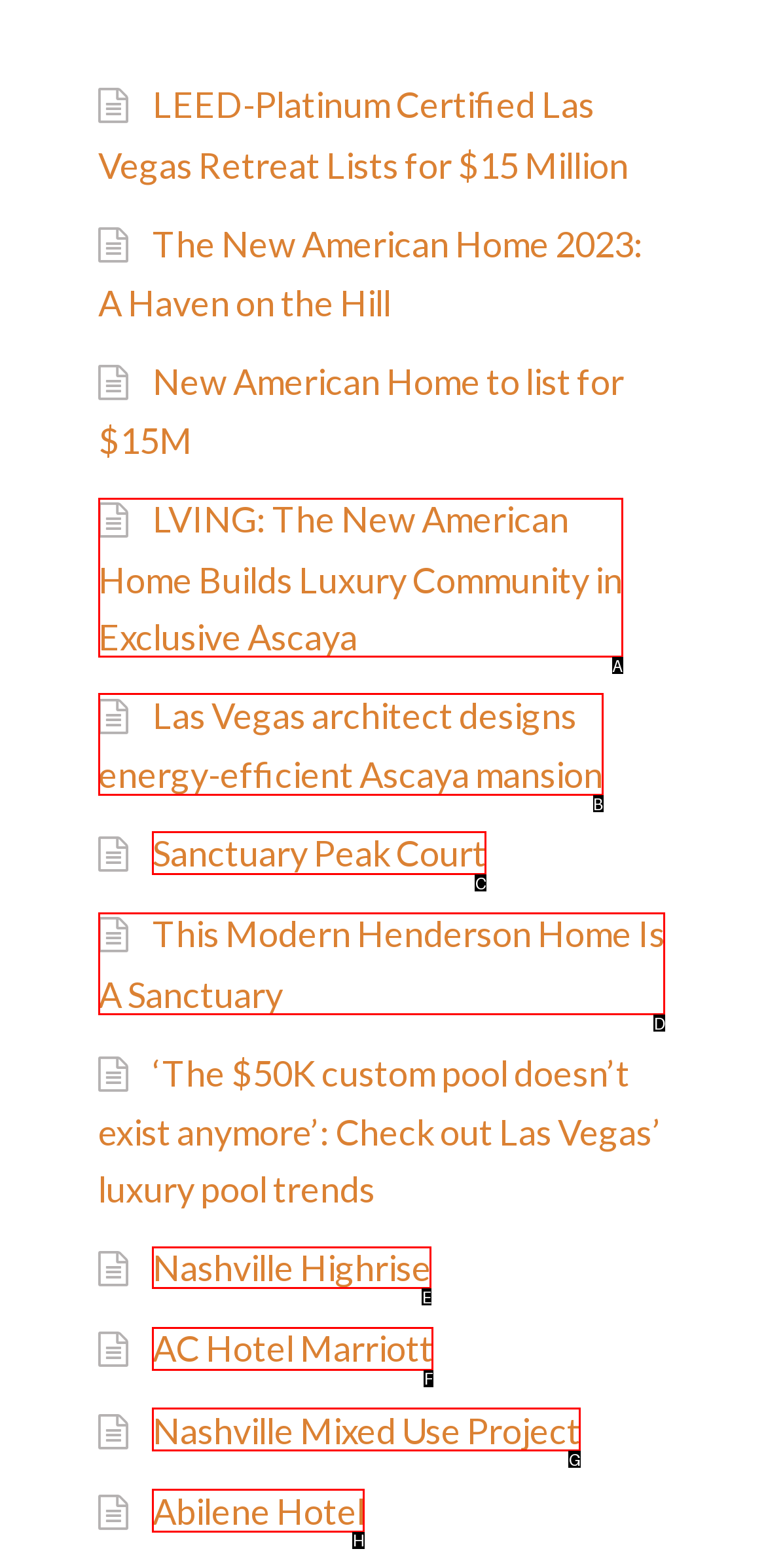Identify the correct UI element to click on to achieve the task: Search for something. Provide the letter of the appropriate element directly from the available choices.

None